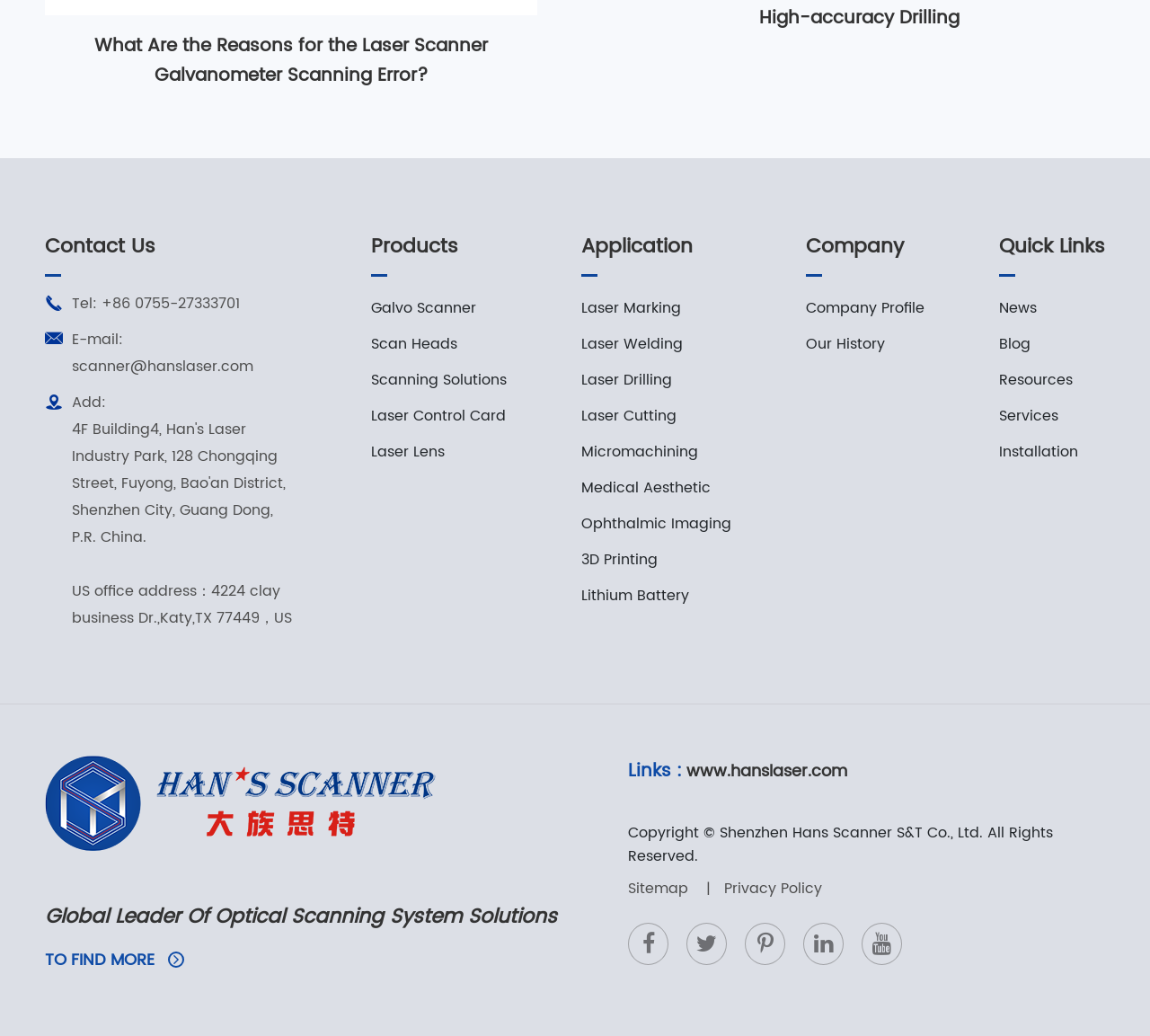Answer the question below in one word or phrase:
What is the company name of the website?

Shenzhen Hans Scanner S&T Co., Ltd.